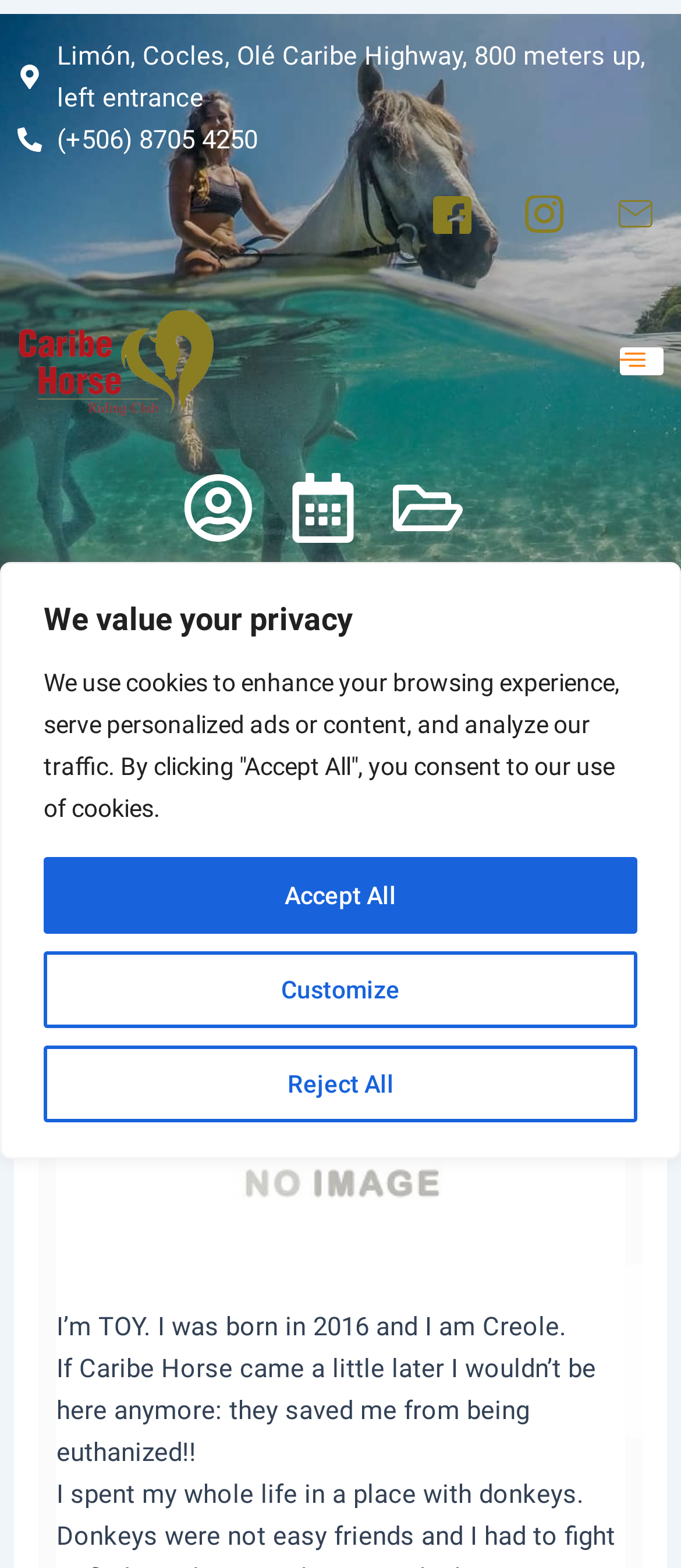What is the date of the latest article?
Answer the question with just one word or phrase using the image.

22/11/2023